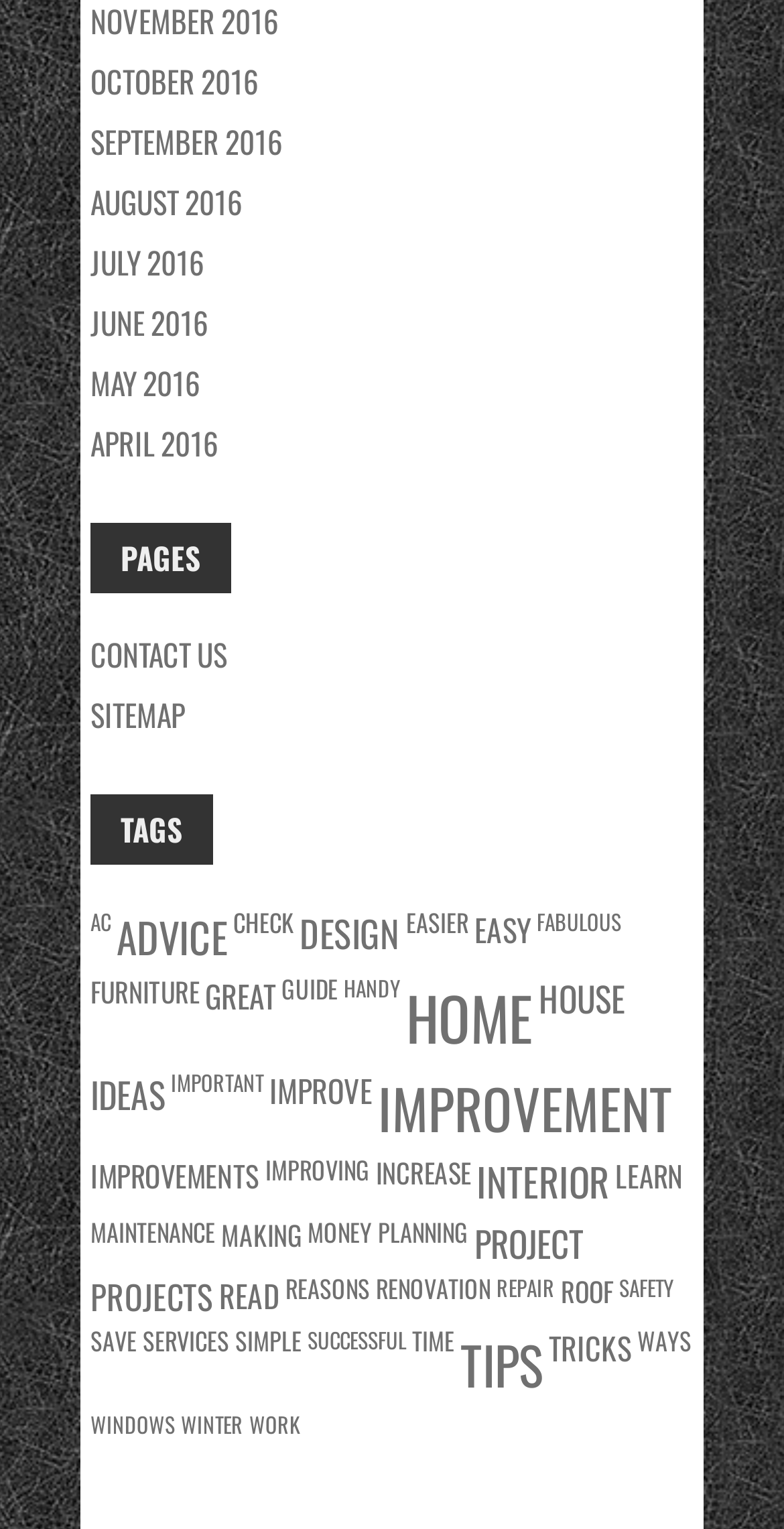Determine the bounding box coordinates for the area you should click to complete the following instruction: "View CONTACT US page".

[0.115, 0.413, 0.29, 0.442]